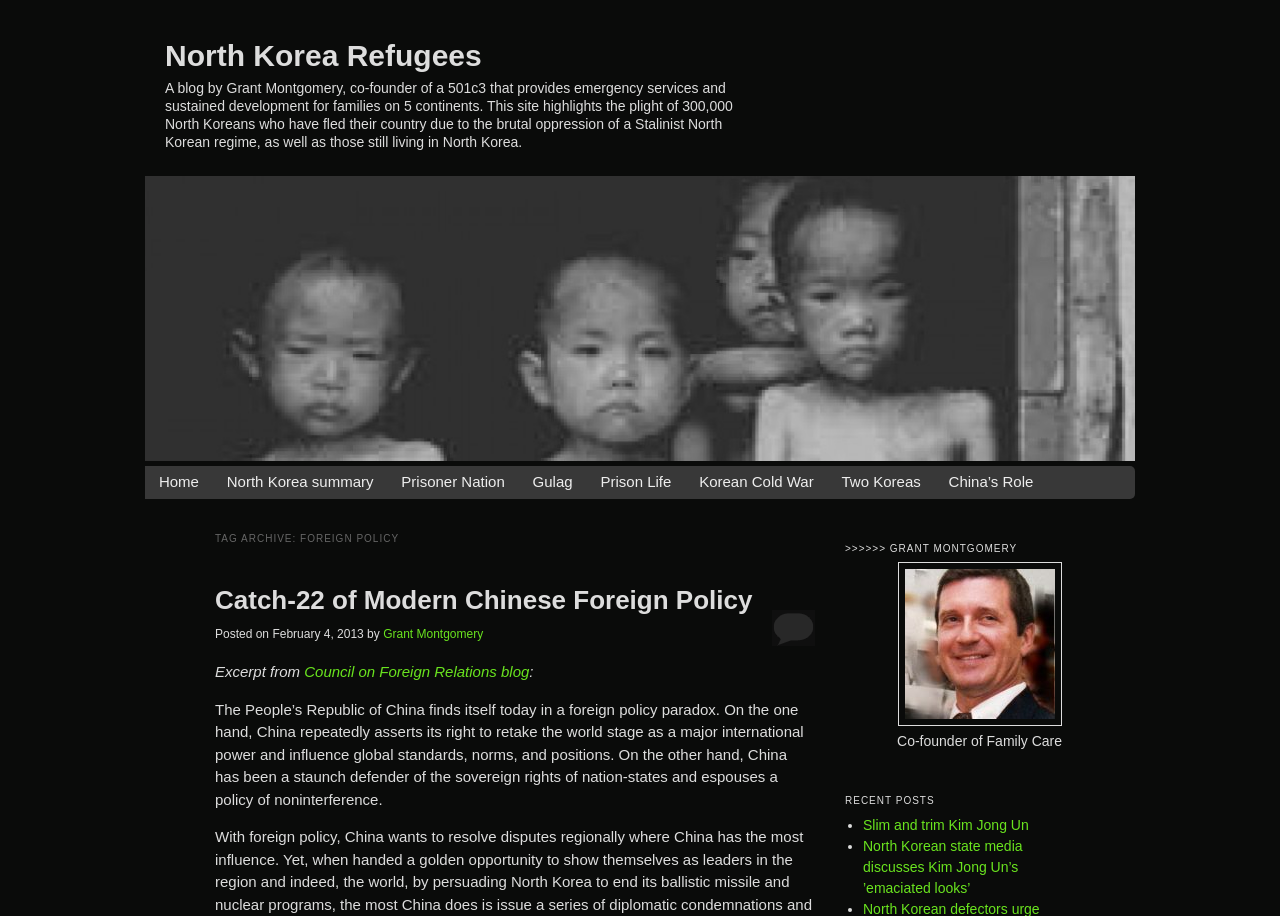How many links are there in the 'TAG ARCHIVE: FOREIGN POLICY' section?
Based on the image, answer the question with a single word or brief phrase.

1